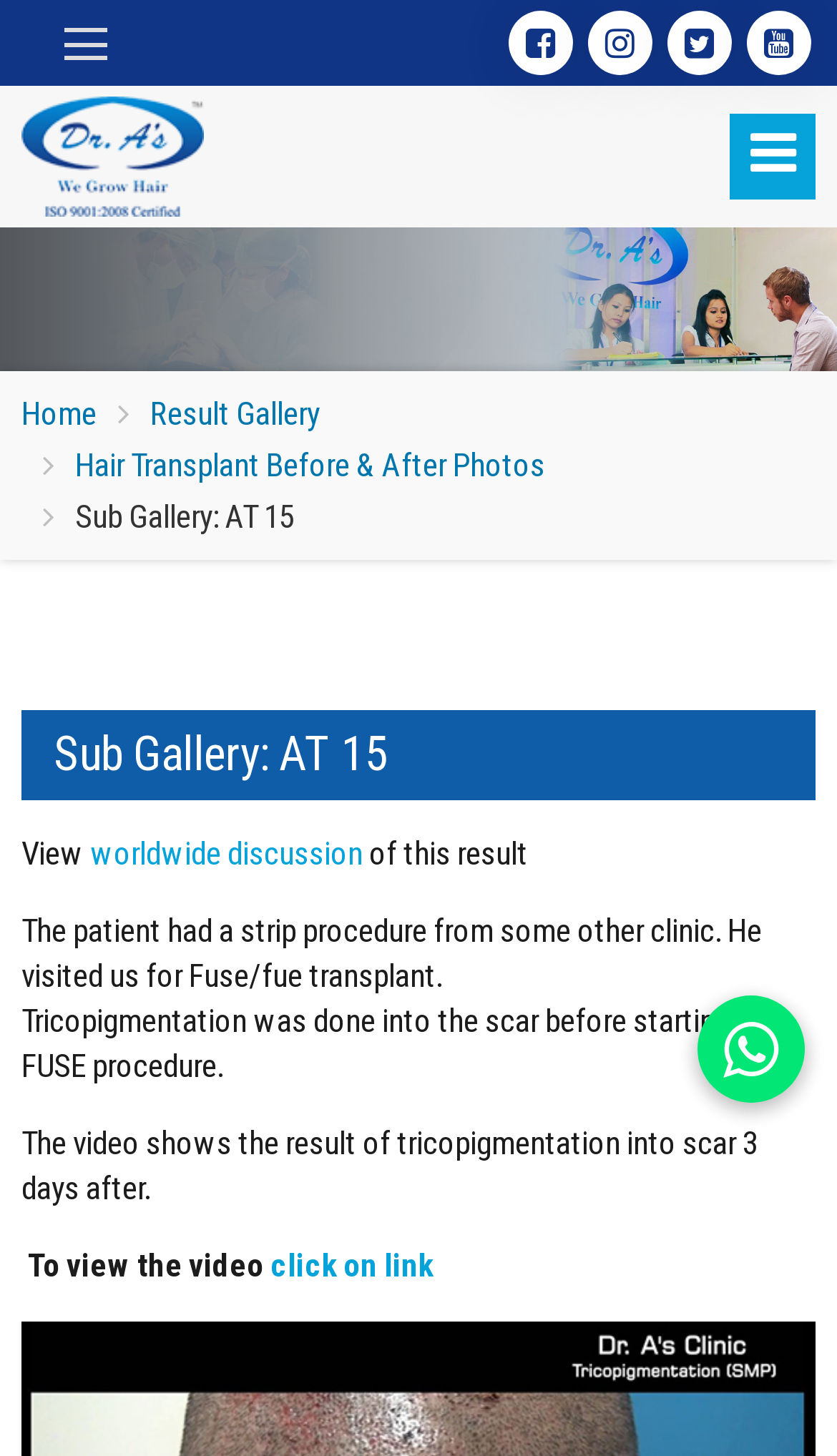Please identify the bounding box coordinates of the clickable area that will allow you to execute the instruction: "Check the Result Gallery".

[0.179, 0.266, 0.382, 0.301]